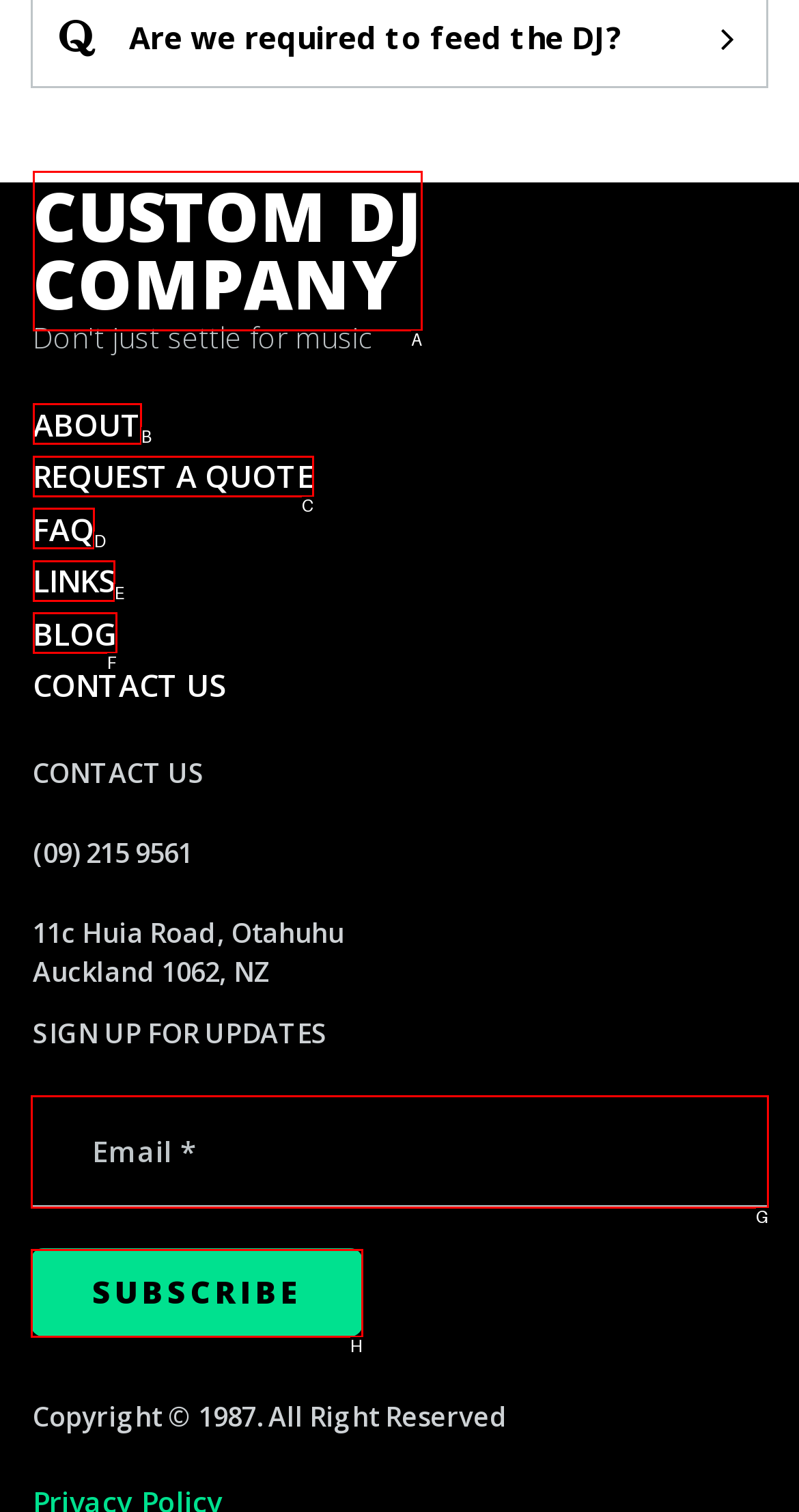Determine which HTML element best fits the description: CUSTOM DJ COMPANY
Answer directly with the letter of the matching option from the available choices.

A